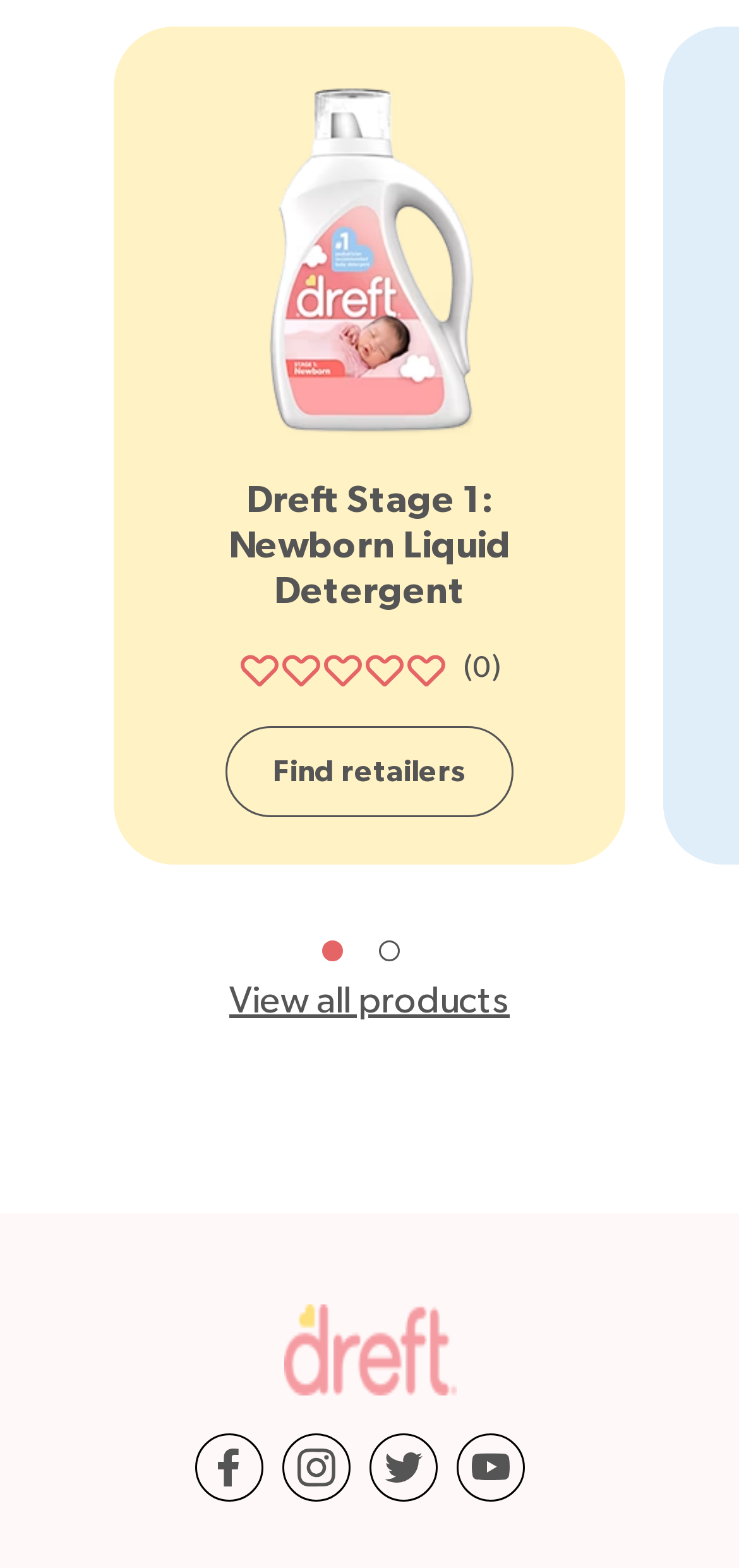Identify the bounding box for the UI element that is described as follows: "Ingredients".

[0.026, 0.846, 0.236, 0.866]